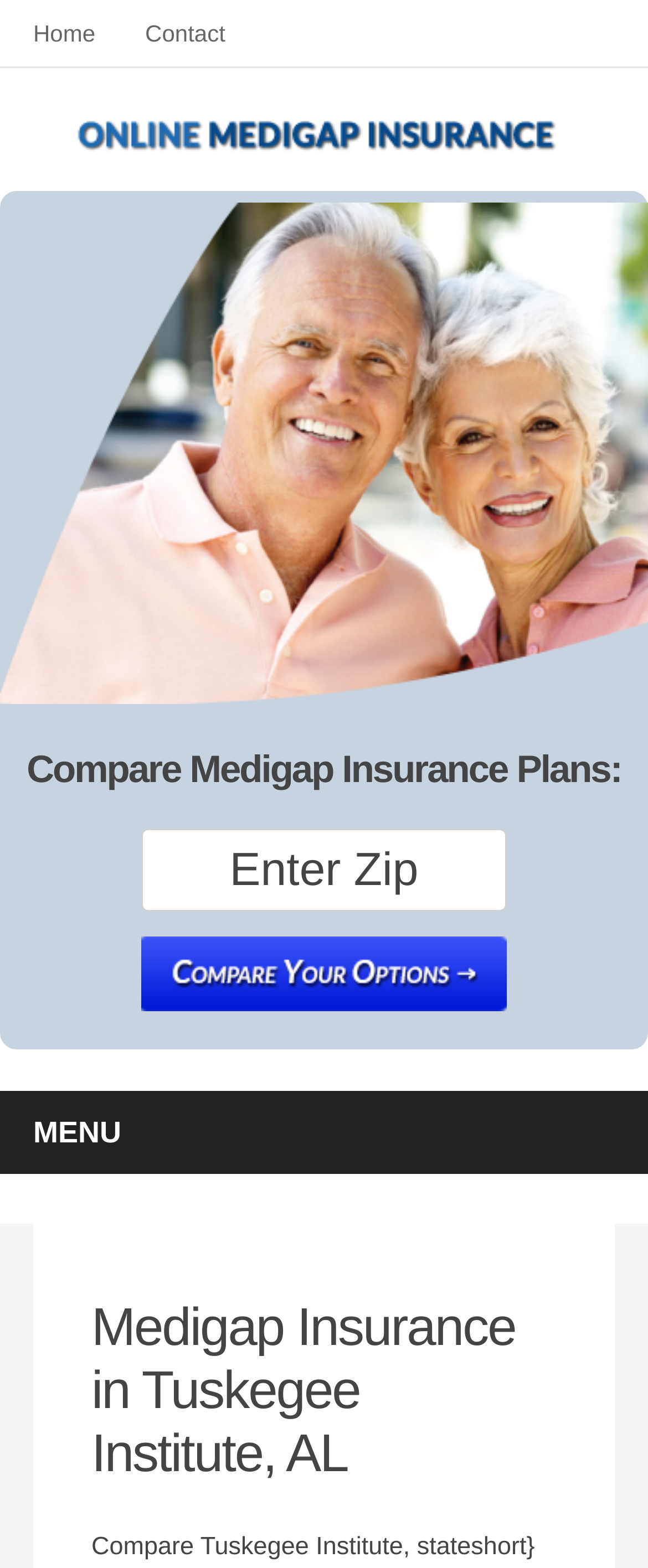Use a single word or phrase to answer this question: 
What is the location mentioned in the webpage?

Tuskegee Institute, AL